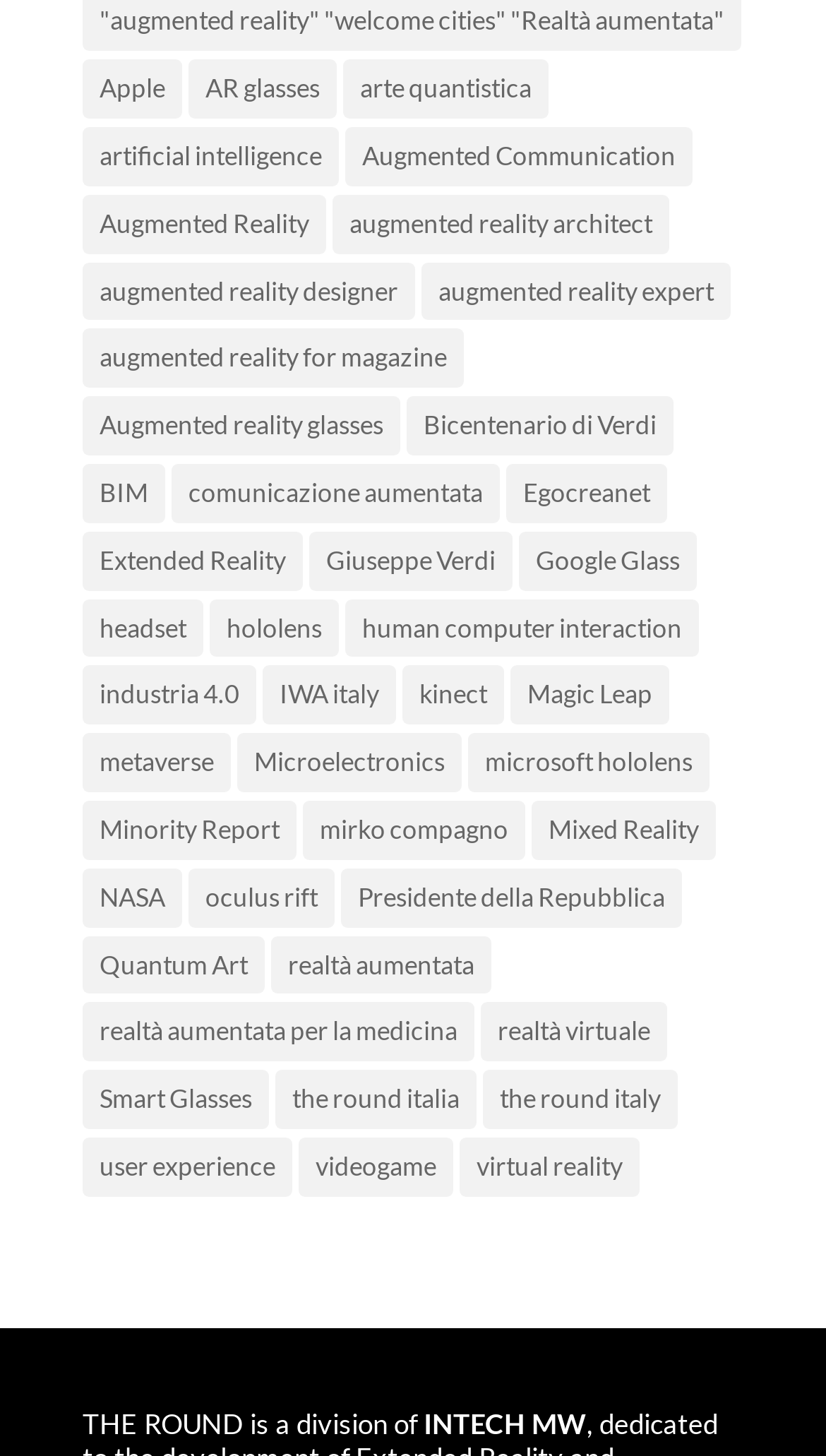Determine the bounding box coordinates for the clickable element to execute this instruction: "Learn about Virtual Reality". Provide the coordinates as four float numbers between 0 and 1, i.e., [left, top, right, bottom].

[0.556, 0.781, 0.774, 0.822]